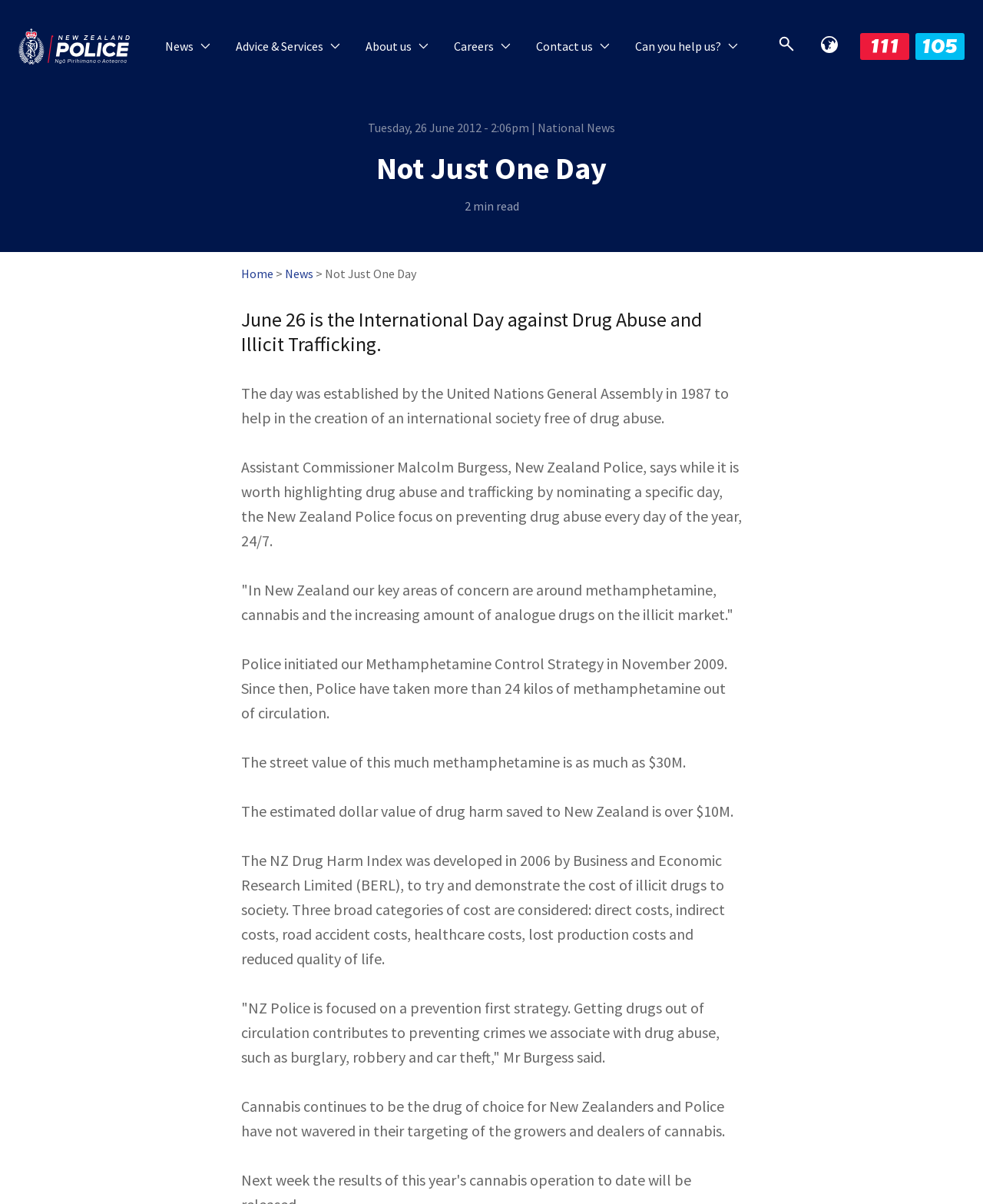Provide a brief response to the question below using one word or phrase:
What is the street value of the methamphetamine taken out of circulation?

$30M